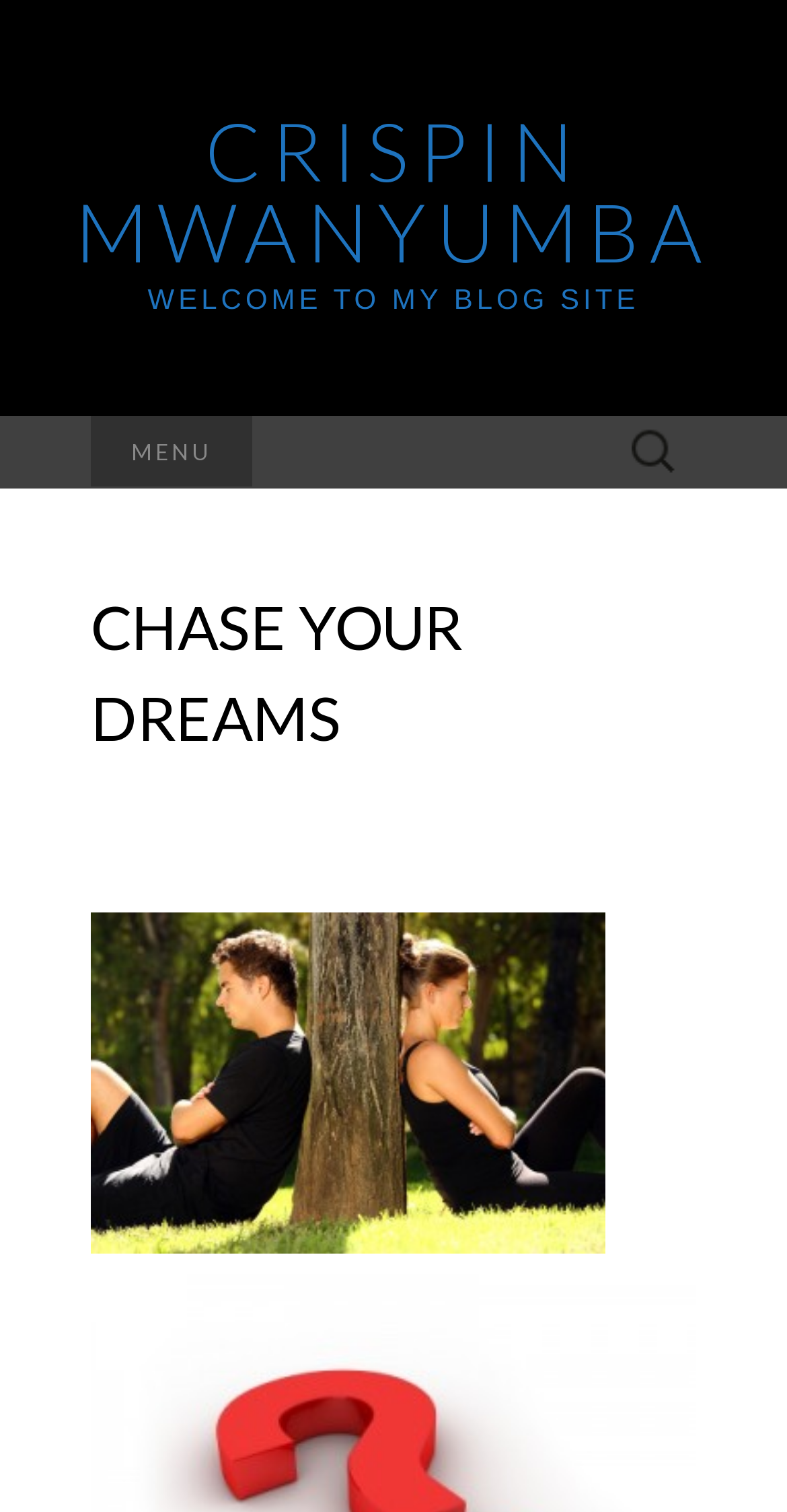Please answer the following question using a single word or phrase: What is the title of the first blog post?

CHASE YOUR DREAMS